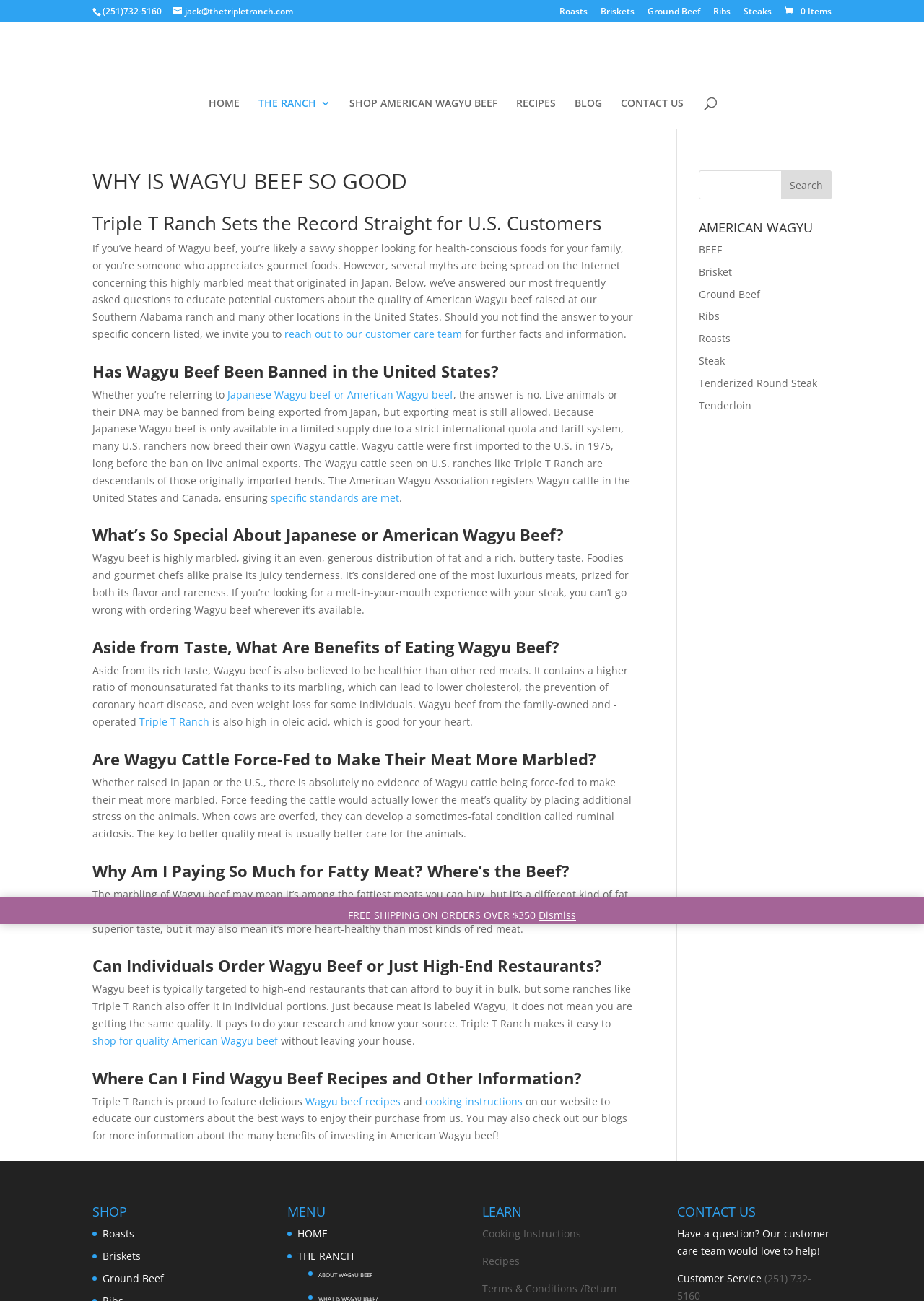Extract the bounding box coordinates for the UI element described as: "Dismiss".

[0.583, 0.698, 0.623, 0.709]